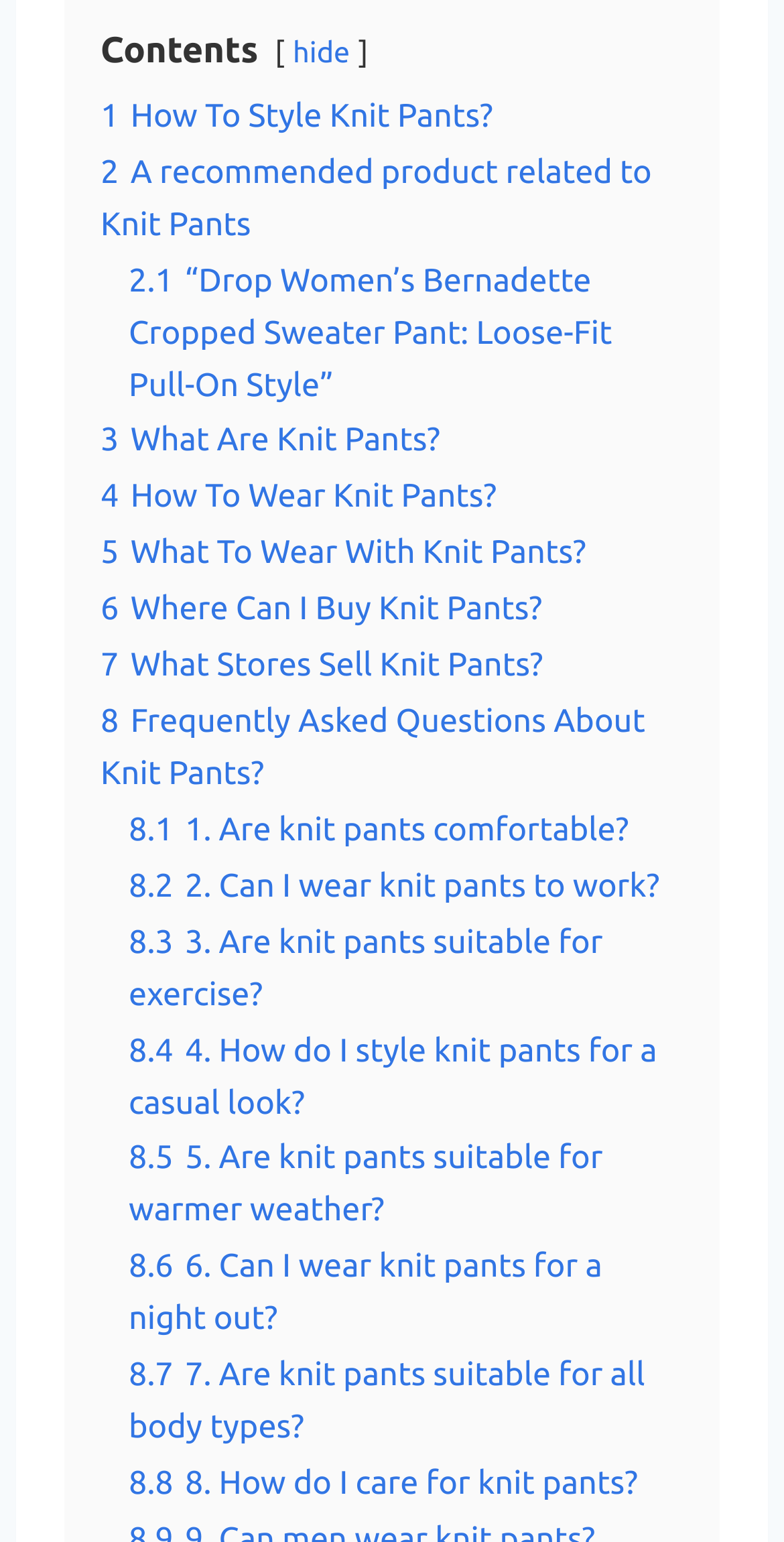How many FAQs are there about knit pants?
Could you please answer the question thoroughly and with as much detail as possible?

I counted the number of link elements with text starting with '8.' and found that there are 8 FAQs about knit pants, ranging from '8.1 1. Are knit pants comfortable?' to '8.8 8. How do I care for knit pants?'.